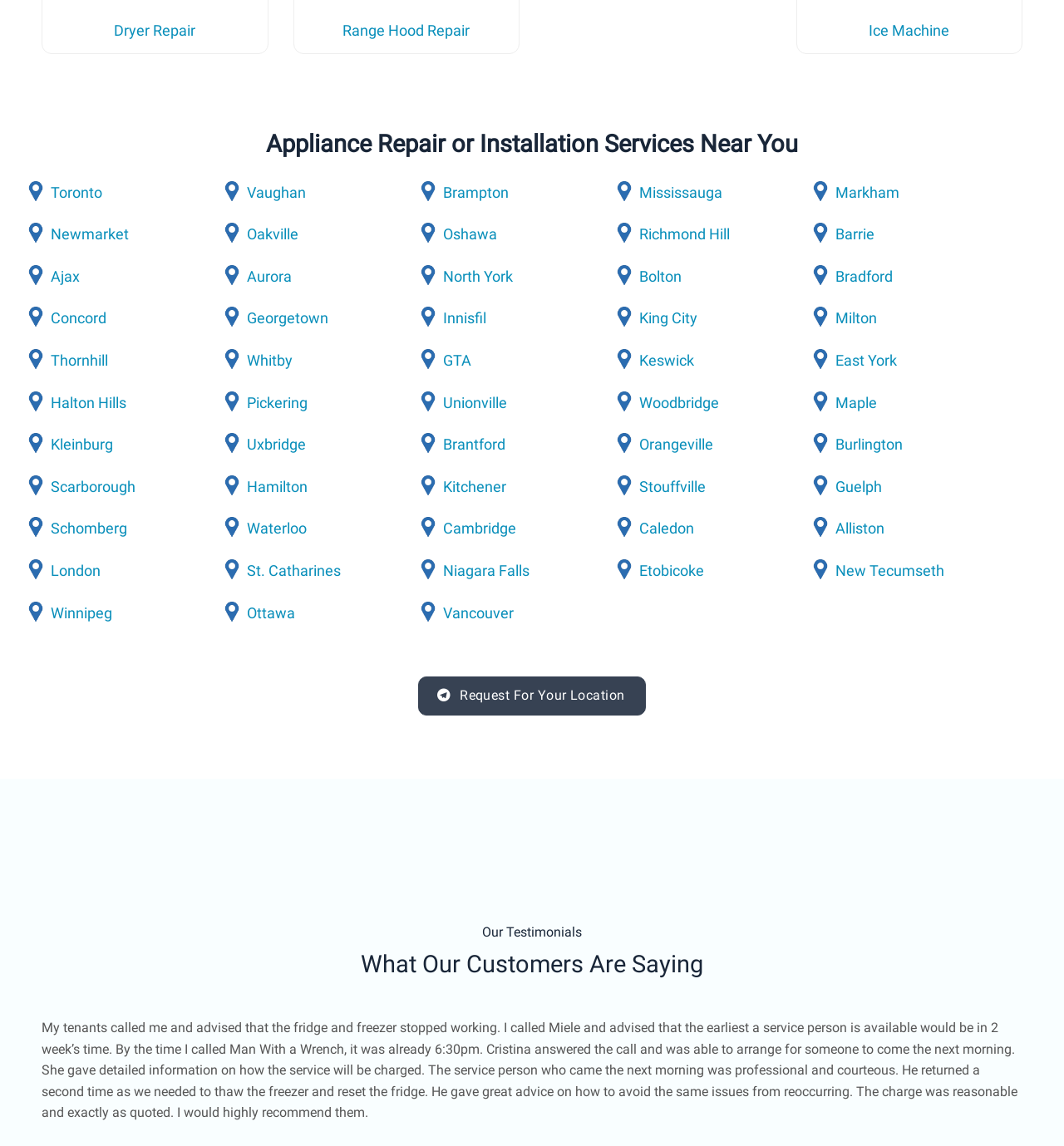Provide the bounding box coordinates of the area you need to click to execute the following instruction: "Click on the 'Request For Your Location' button".

[0.393, 0.59, 0.607, 0.625]